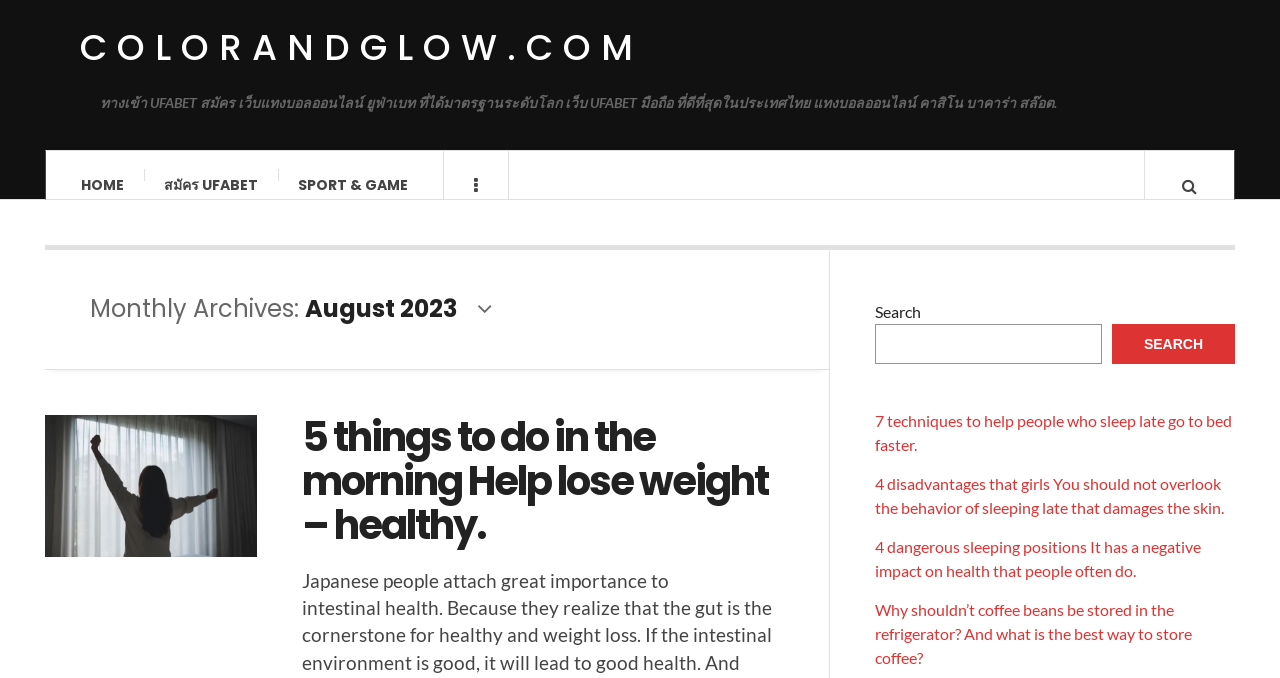What is the icon represented by ''?
Kindly offer a detailed explanation using the data available in the image.

The icon represented by '' is not recognizable, but it is likely a social media or sharing icon based on its position in the top navigation bar.